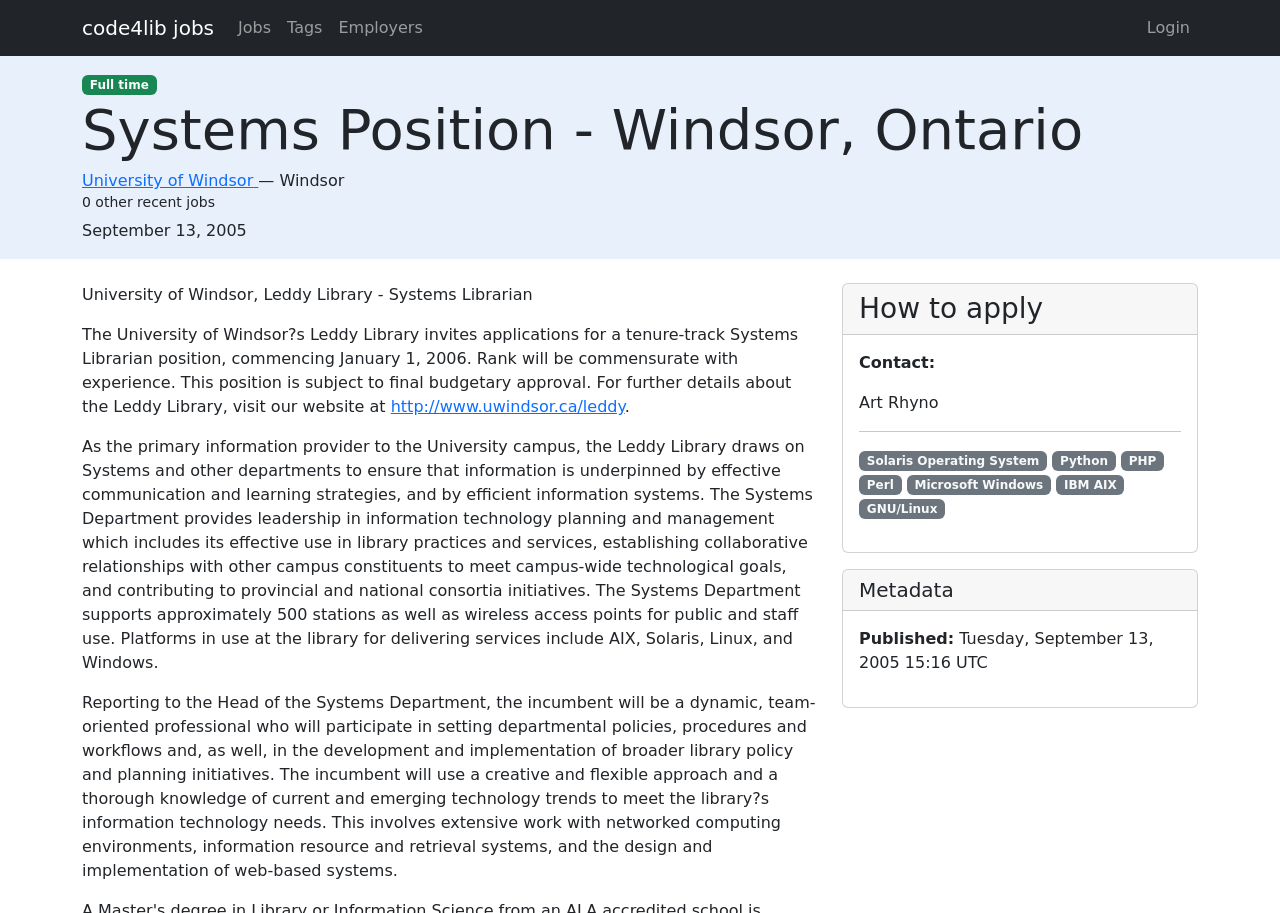Using the elements shown in the image, answer the question comprehensively: What is the contact person for the job application?

The contact person for the job application can be found in the section 'How to apply' where it says 'Contact: Art Rhyno'.